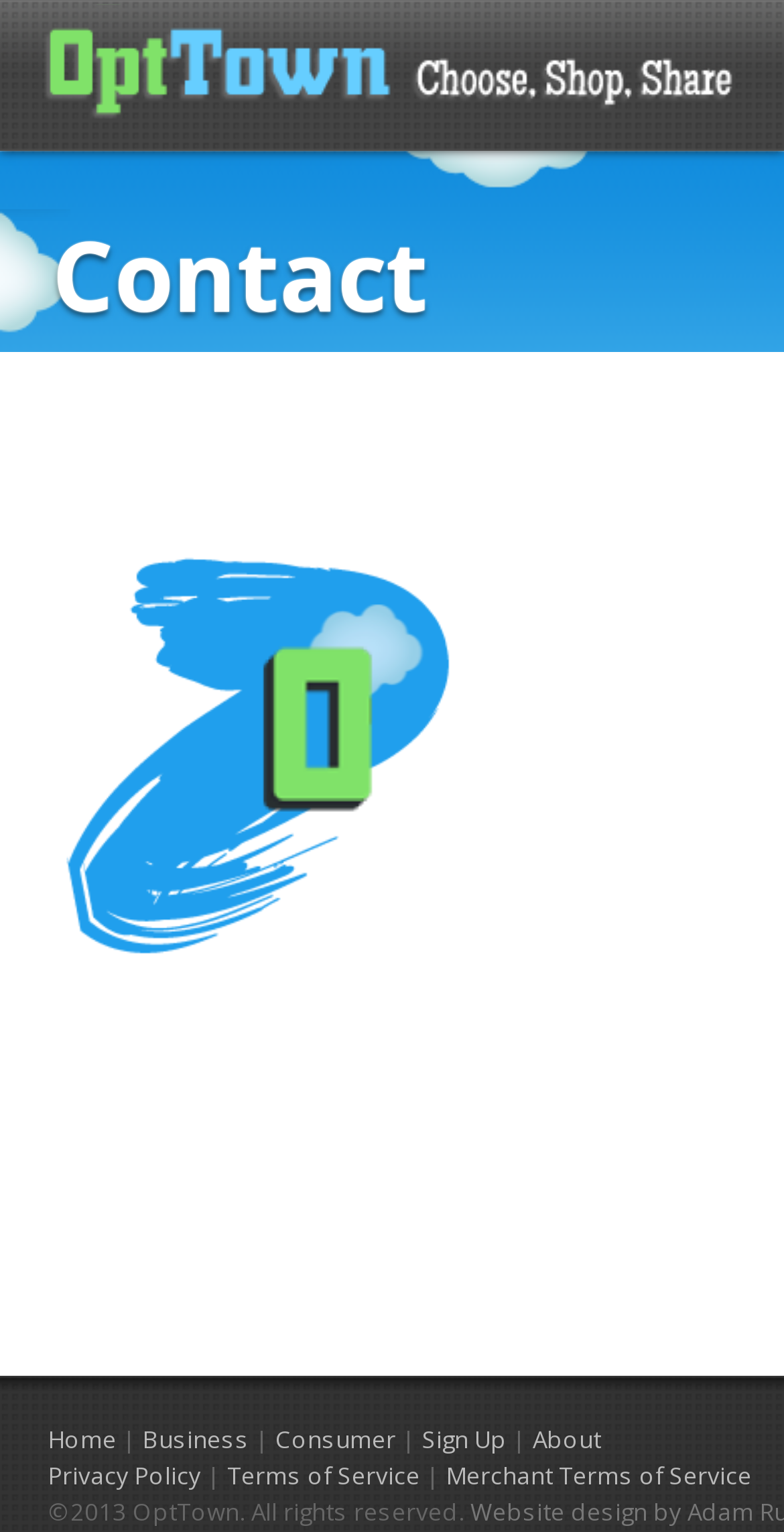What is the name of the app?
Refer to the image and provide a one-word or short phrase answer.

OptTown